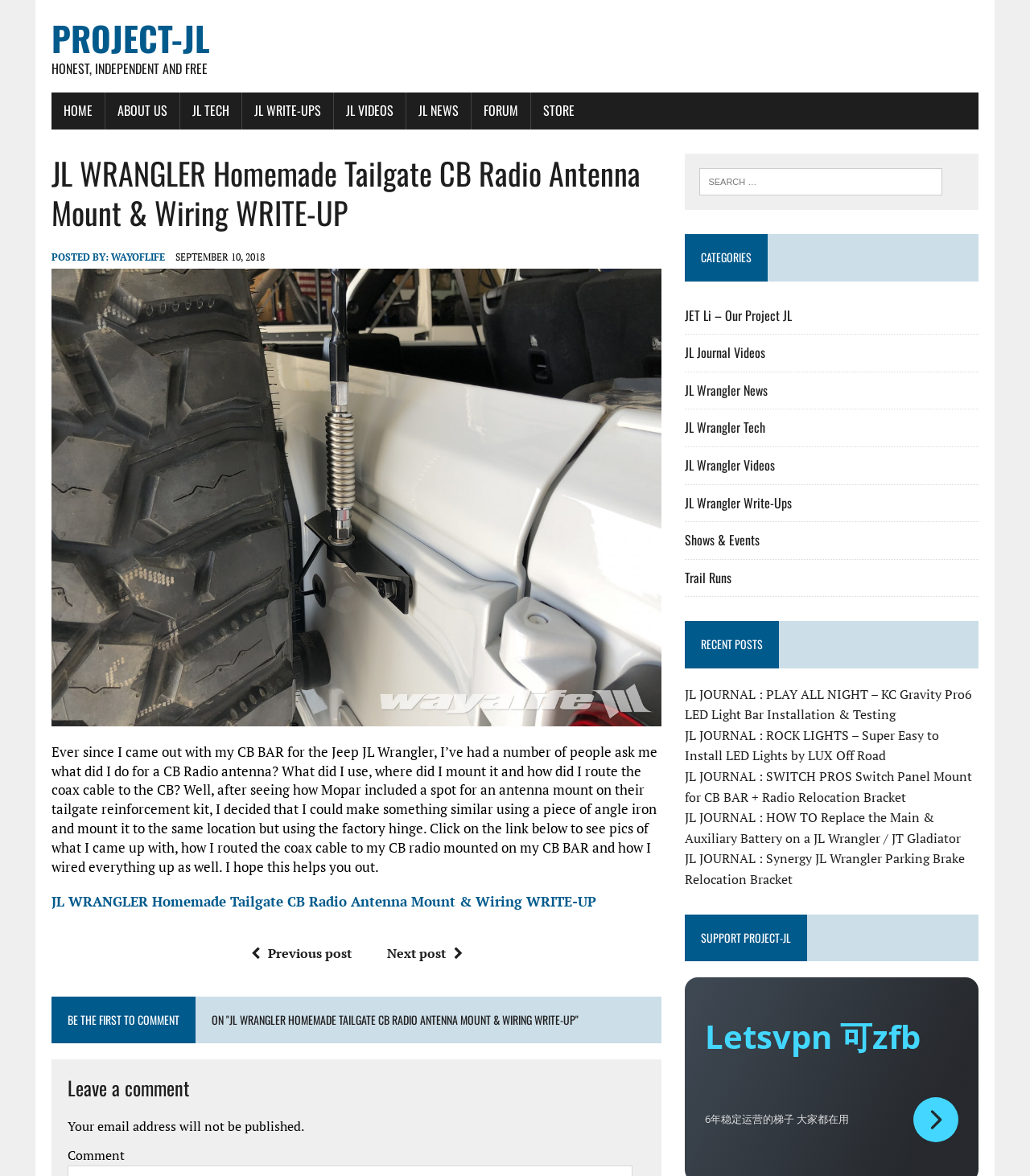Answer the following in one word or a short phrase: 
What is the name of the author of this post?

WAYOFLIFE